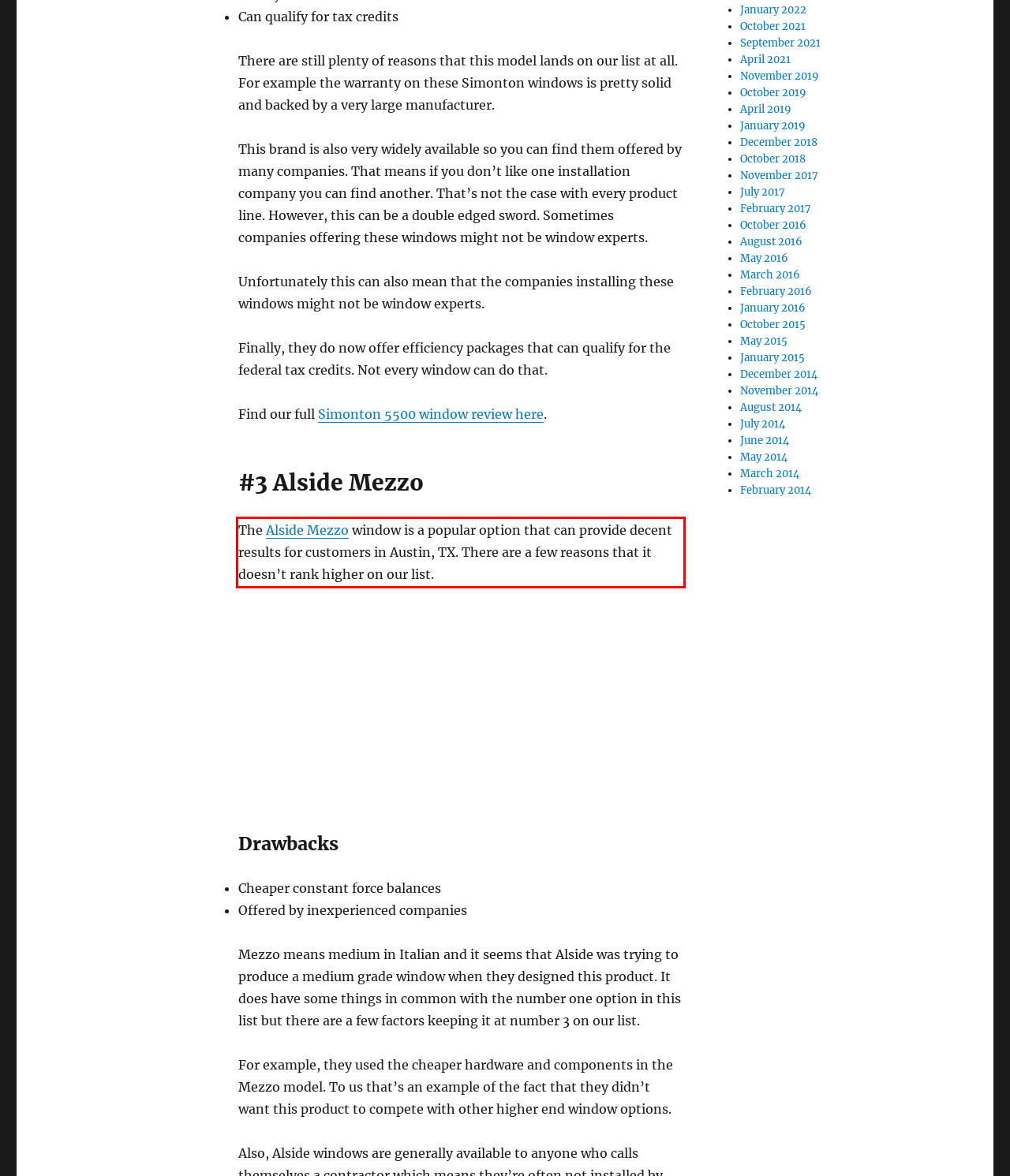You are provided with a webpage screenshot that includes a red rectangle bounding box. Extract the text content from within the bounding box using OCR.

The Alside Mezzo window is a popular option that can provide decent results for customers in Austin, TX. There are a few reasons that it doesn’t rank higher on our list.